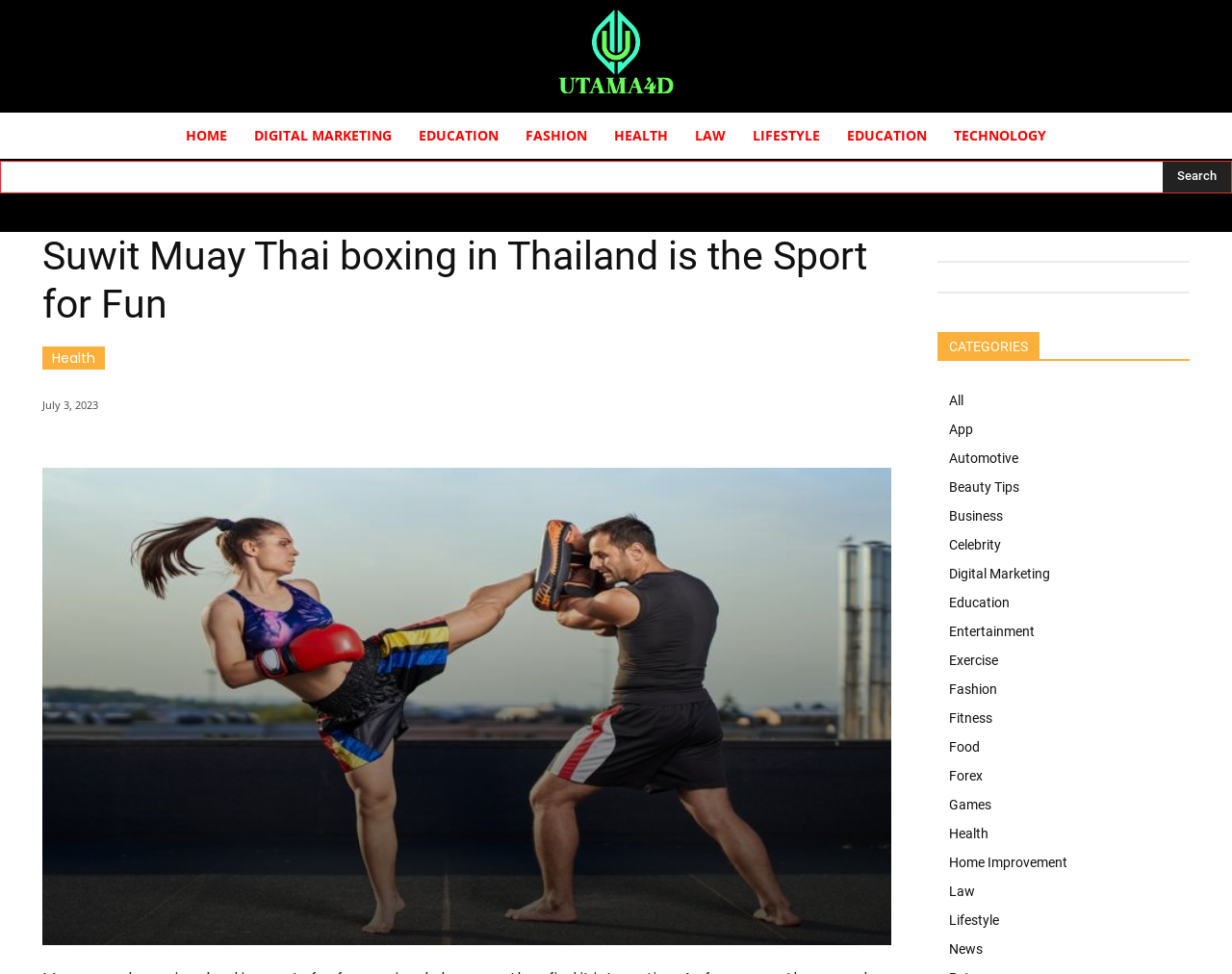Locate the bounding box coordinates of the area where you should click to accomplish the instruction: "View 'Student Records'".

None